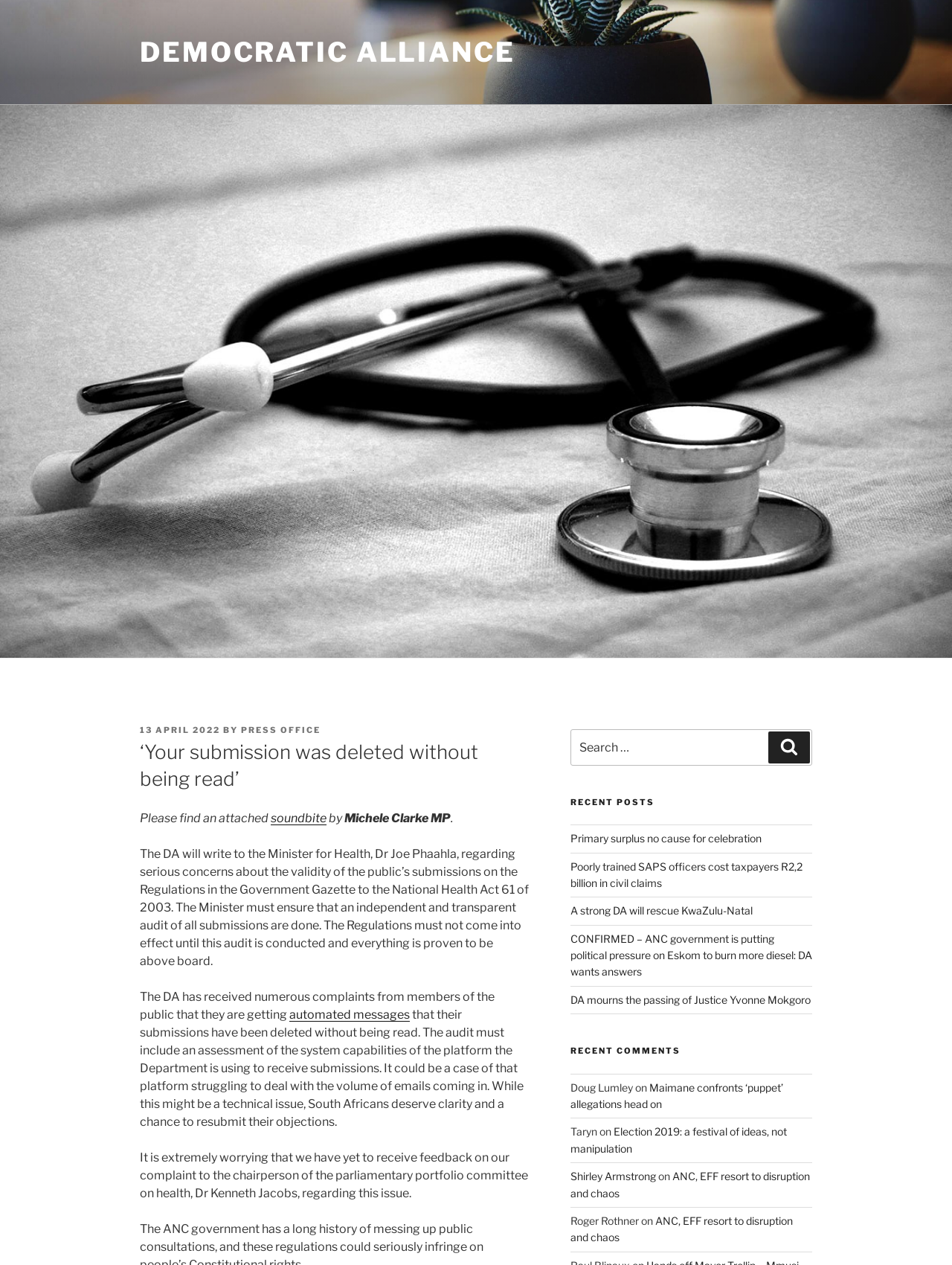Give a one-word or one-phrase response to the question:
What is the issue with the platform used to receive submissions?

Technical issue